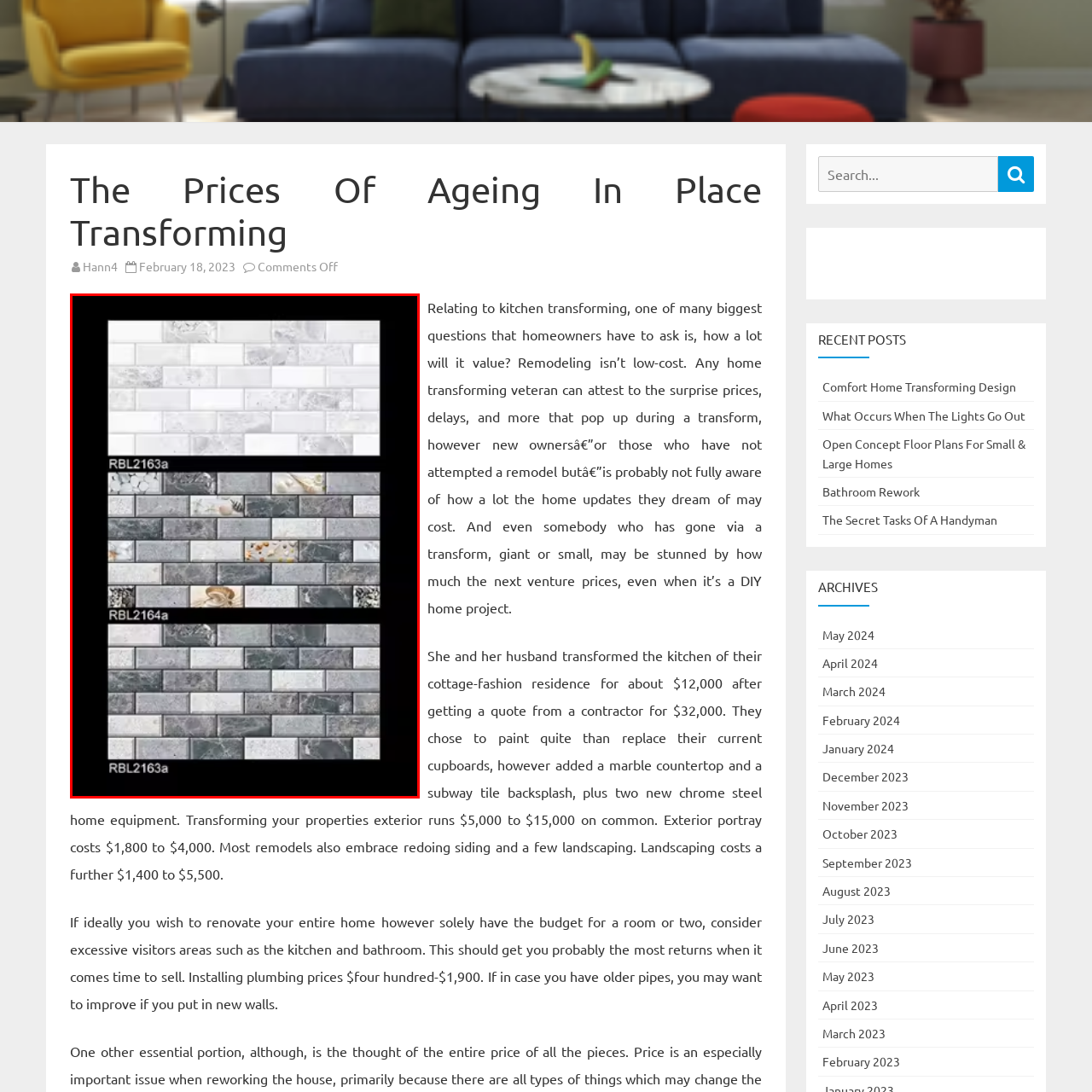Examine the portion within the green circle, What is the purpose of the decorative accents in the middle row? 
Reply succinctly with a single word or phrase.

Artistic flair